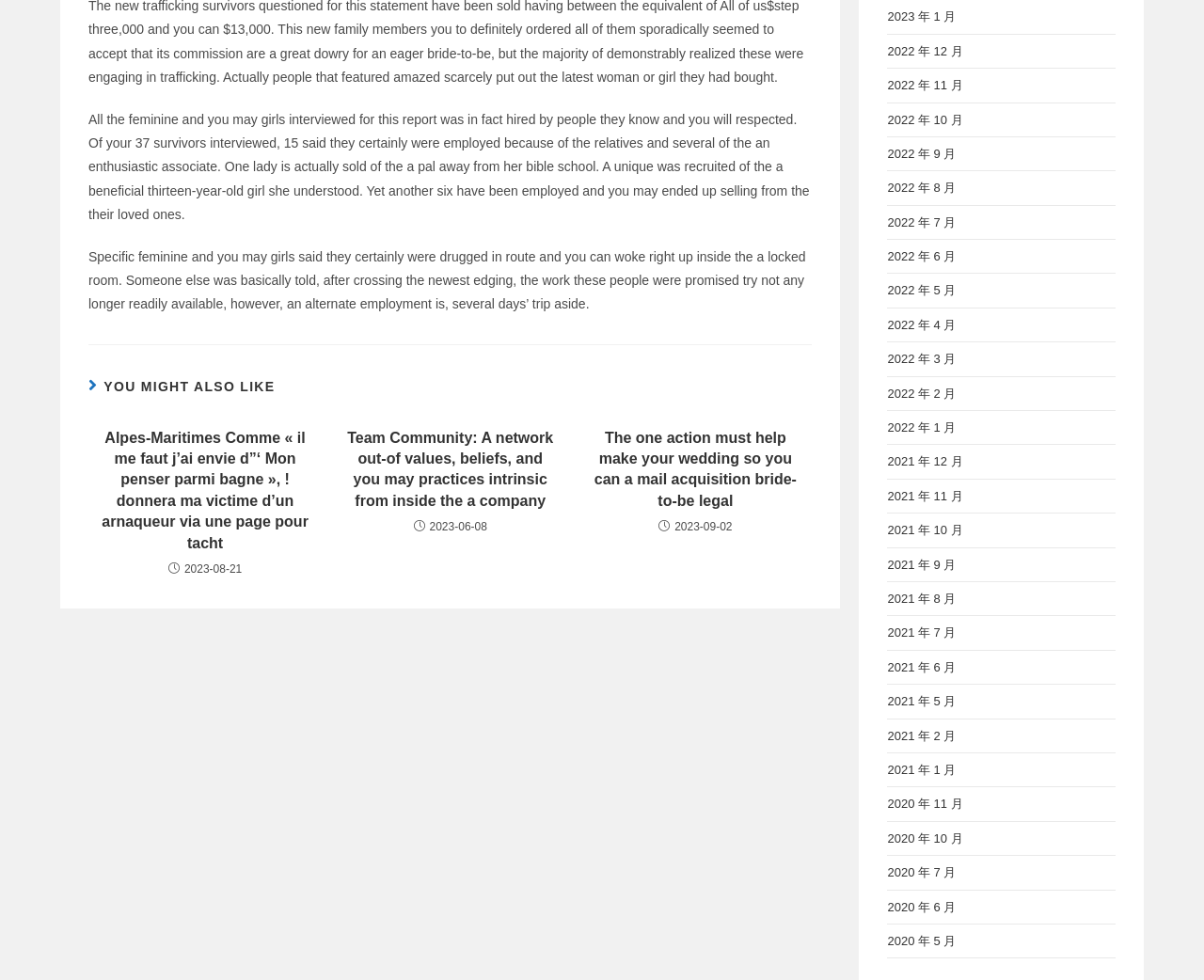Find the bounding box coordinates of the element you need to click on to perform this action: 'Click on the link '2022 年 12 月''. The coordinates should be represented by four float values between 0 and 1, in the format [left, top, right, bottom].

[0.737, 0.045, 0.8, 0.059]